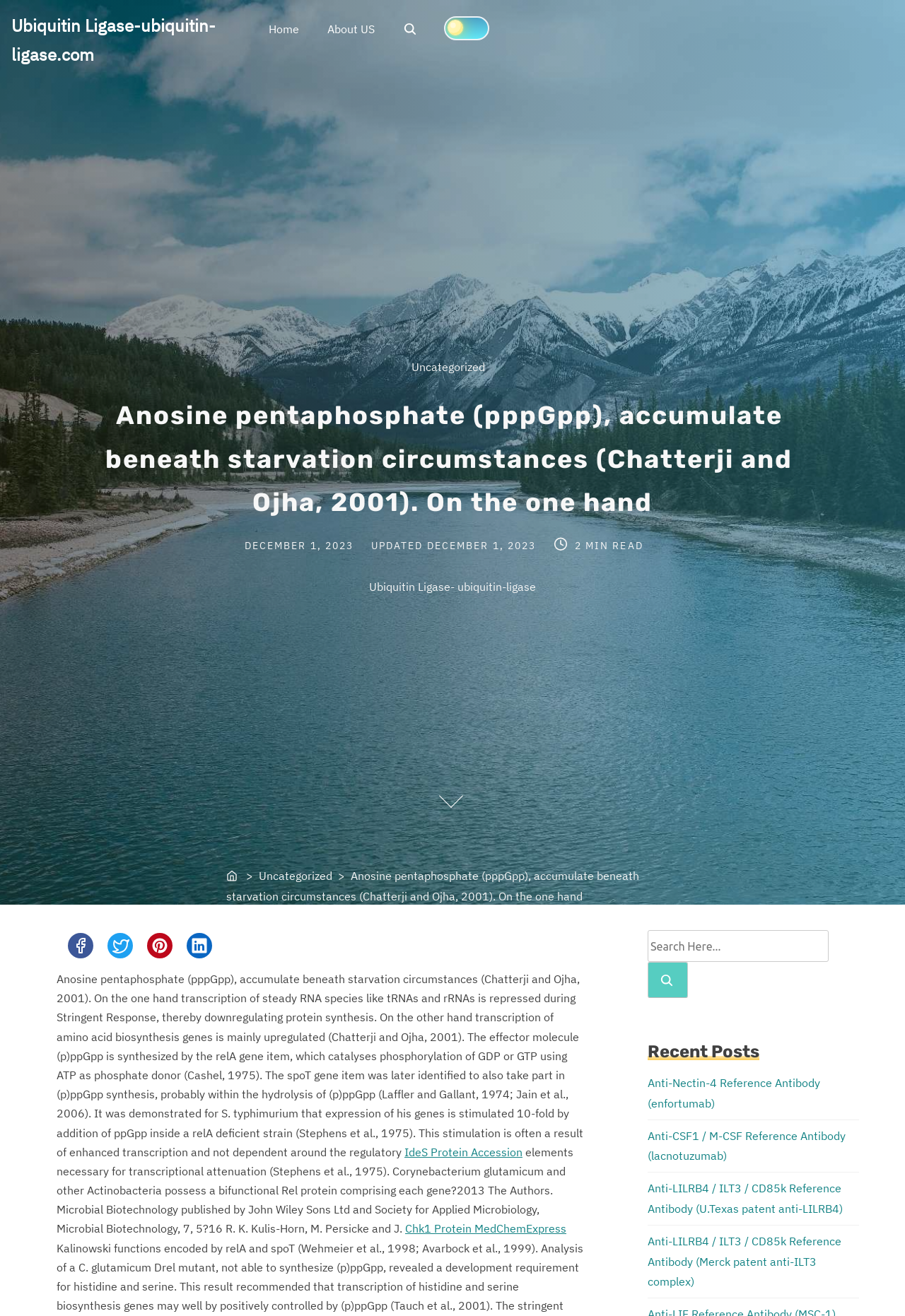Summarize the webpage with intricate details.

The webpage appears to be a blog post or an article about Anosine pentaphosphate (pppGpp) and its relation to starvation circumstances. At the top of the page, there is a navigation menu with links to "Home", "About US", "Search", and a button to toggle dark mode. The search link has a small search icon next to it.

Below the navigation menu, there is a section with a heading that spans almost the entire width of the page. The heading is divided into several emphasized parts, which contain the main title of the article, including the keywords "Anosine pentaphosphate", "pppGpp", "starvation circumstances", and the authors "Chatterji and Ojha" with a reference year "2001".

Under the heading, there are three sections of text: "Post Categories", "Post date", and "Post last updated date". The "Post Categories" section has a link to "Uncategorized". The "Post date" and "Post last updated date" sections both have links to "DECEMBER 1, 2023" with a time element. There is also an image and a text "Post read time" below these sections.

On the left side of the page, there is a table of contents or a sidebar with a heading "Post Categories" and a link to "Uncategorized".